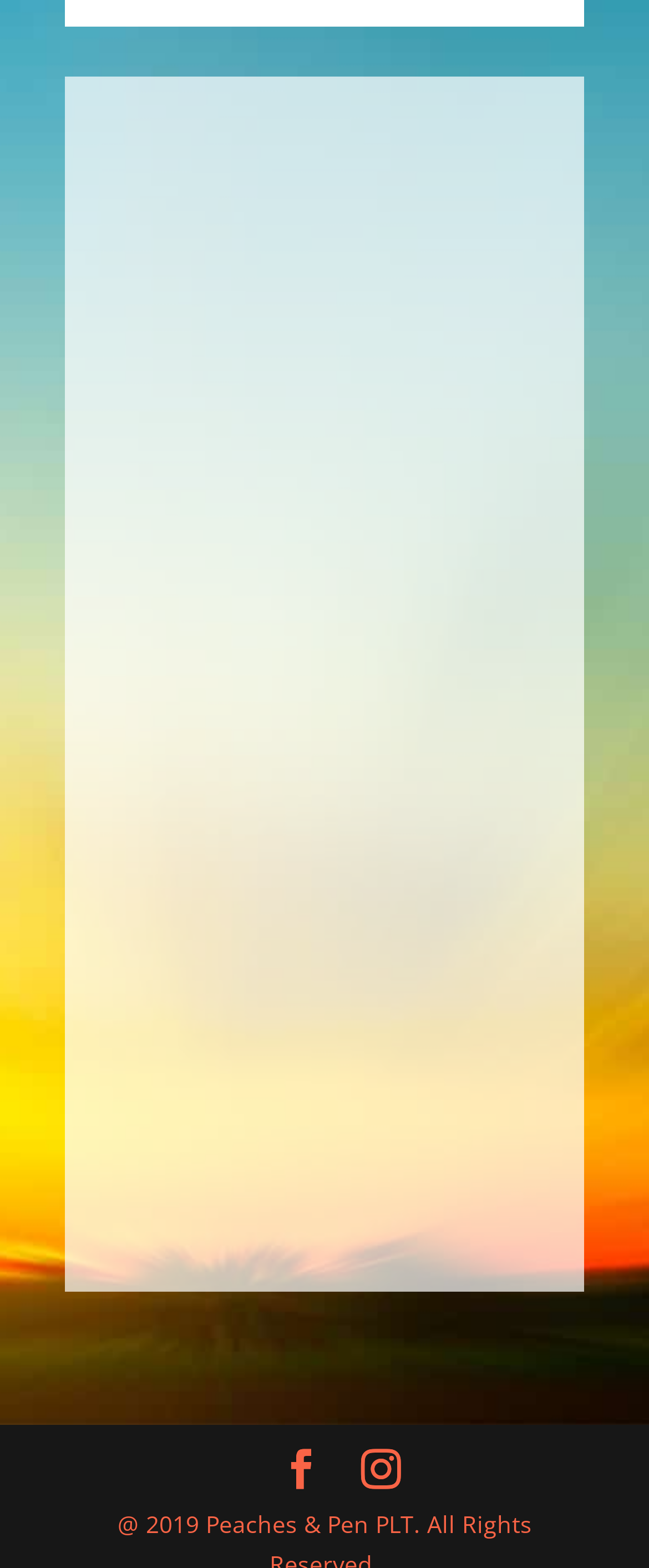Reply to the question with a brief word or phrase: How many links are present at the bottom?

2